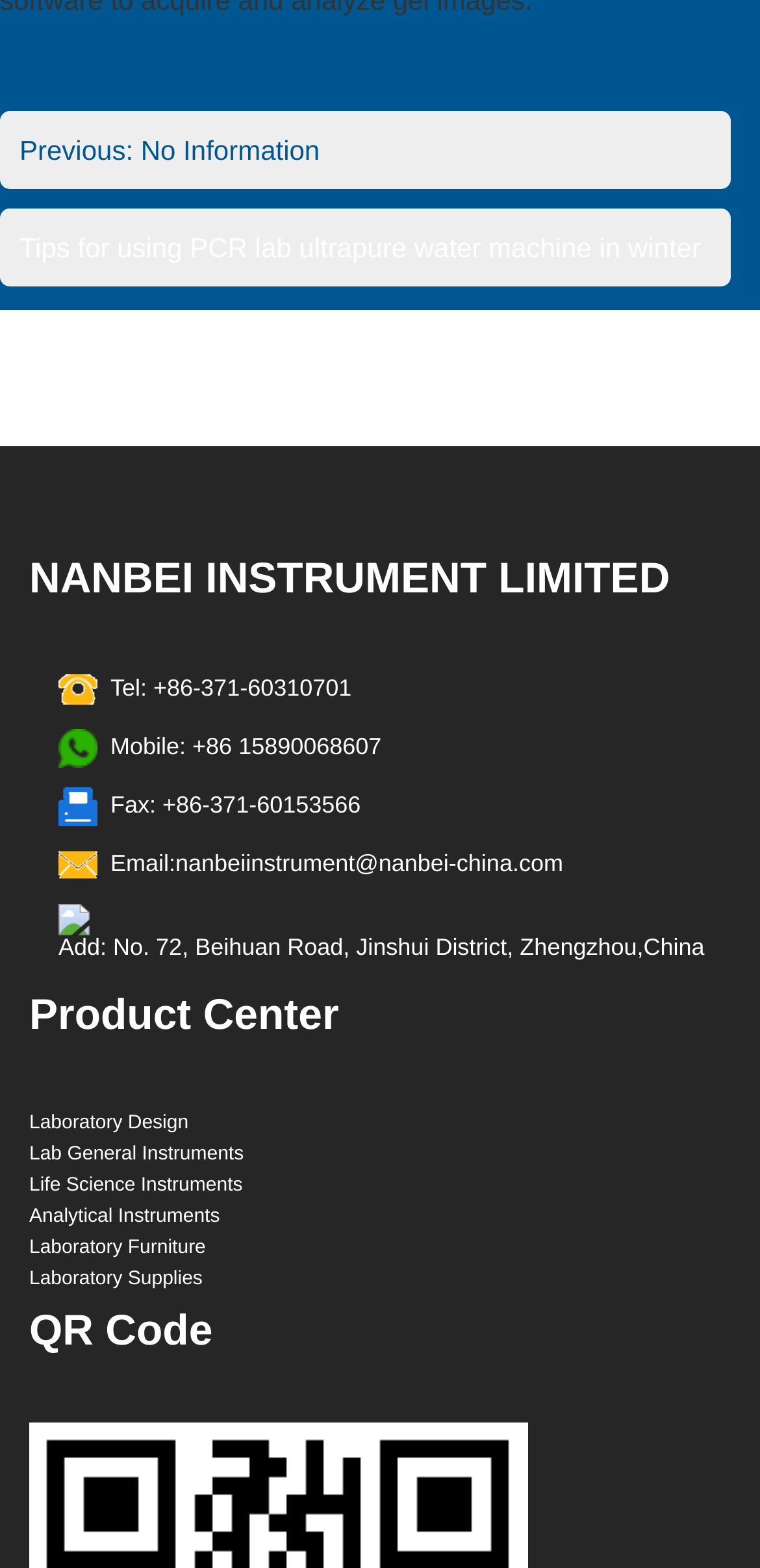Is there a QR code on the webpage?
Carefully examine the image and provide a detailed answer to the question.

The QR code can be found in the heading element with the text 'QR Code' located at the bottom of the webpage.